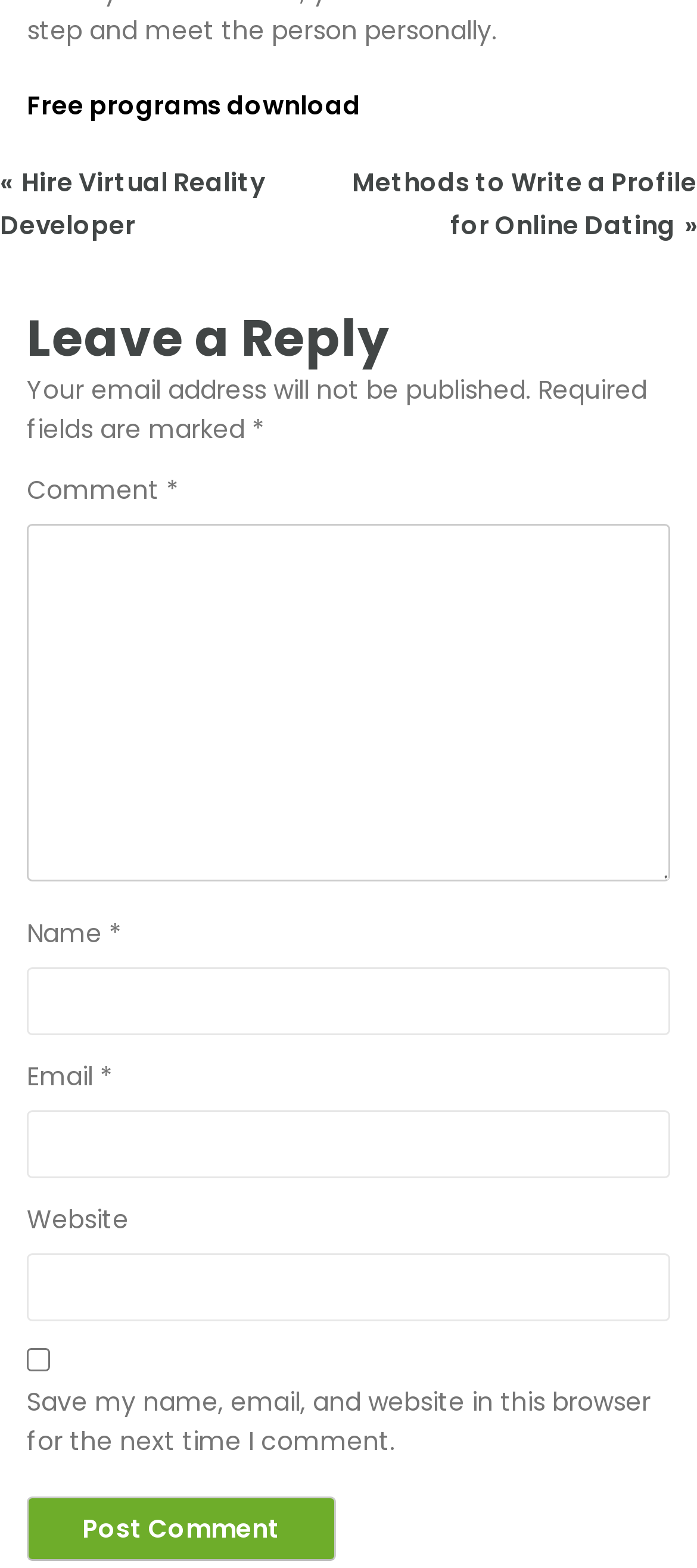What is required to post a comment?
Using the image as a reference, give a one-word or short phrase answer.

Name, email, and comment